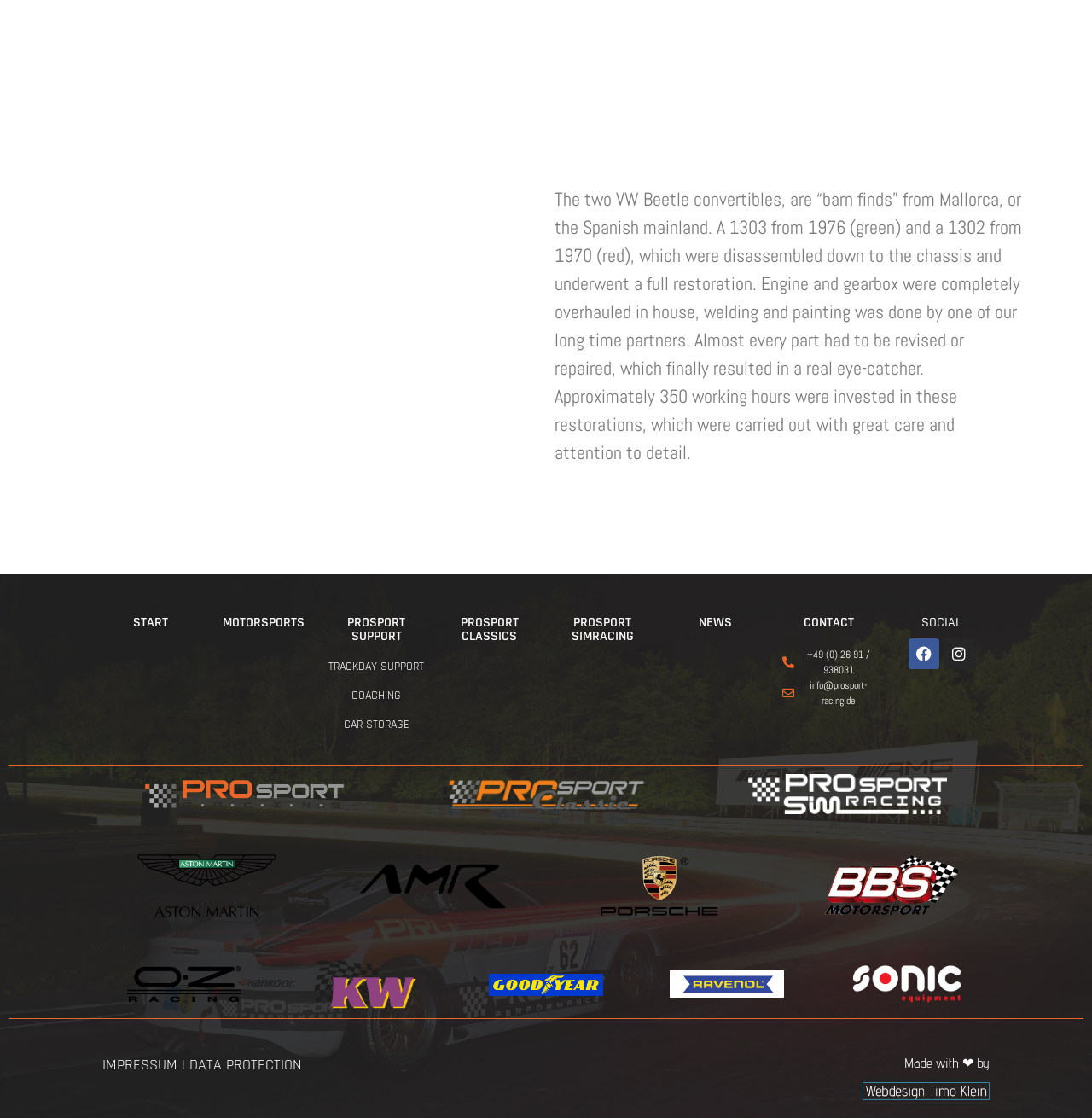Please identify the bounding box coordinates of the element's region that I should click in order to complete the following instruction: "View the PROSPORT CLASSICS page". The bounding box coordinates consist of four float numbers between 0 and 1, i.e., [left, top, right, bottom].

[0.422, 0.549, 0.475, 0.577]